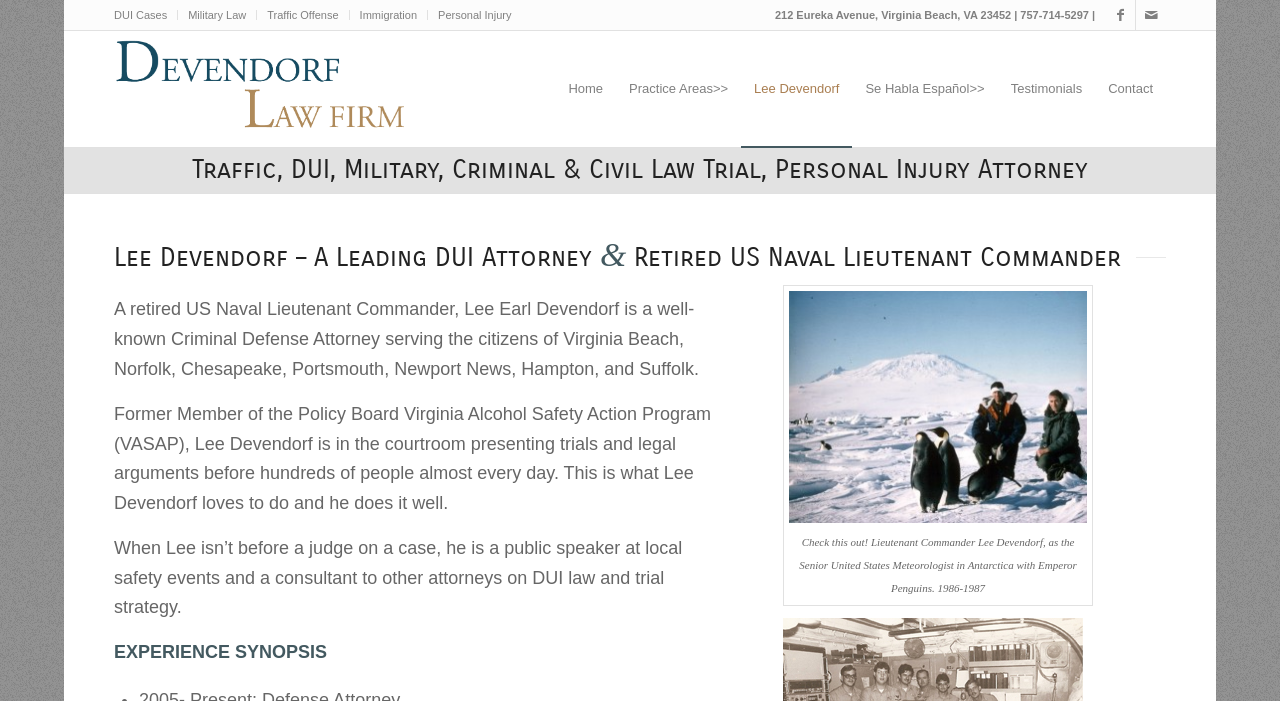Find the bounding box coordinates for the area that must be clicked to perform this action: "Call the phone number".

[0.605, 0.013, 0.855, 0.03]